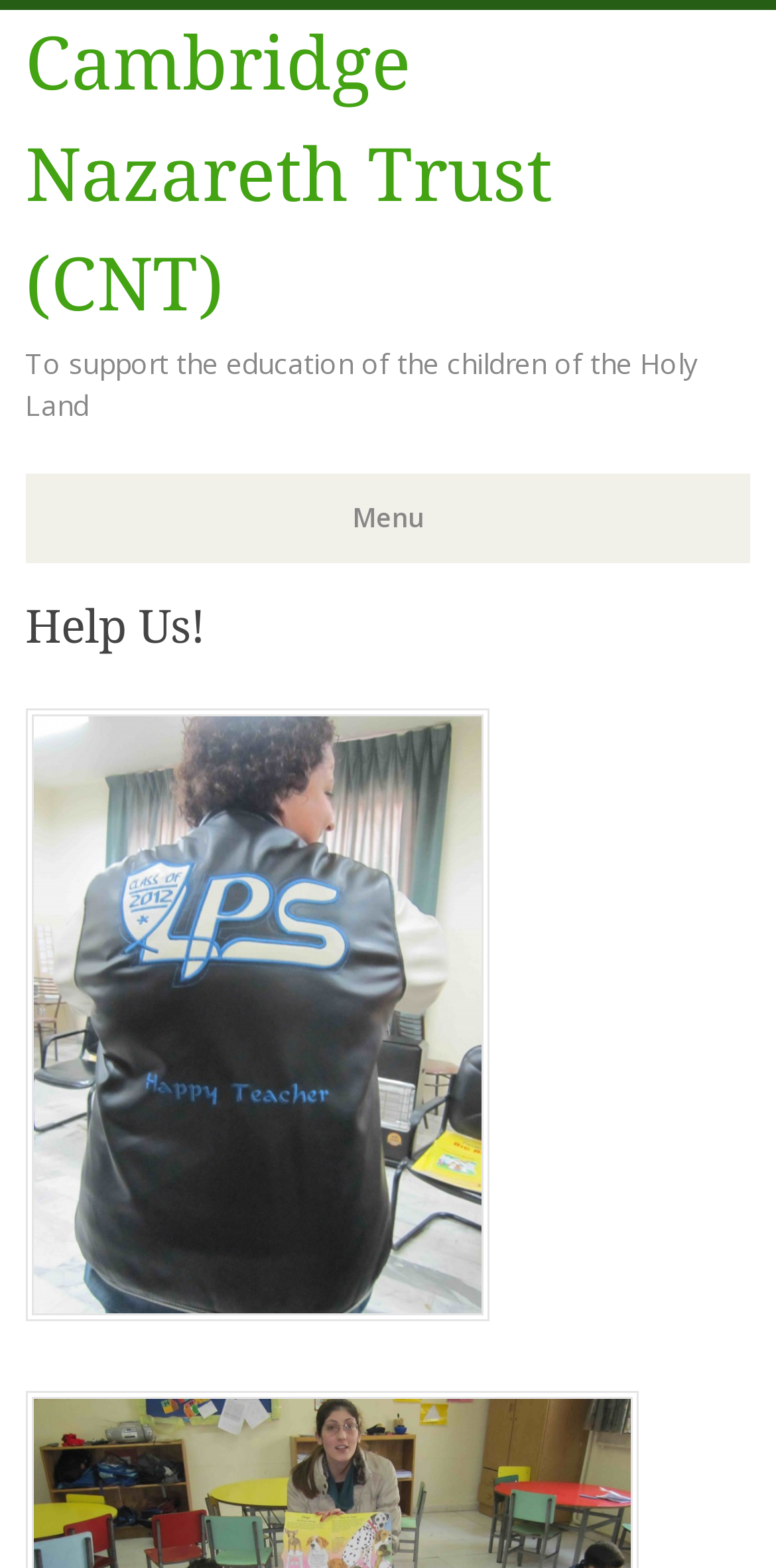Please provide a detailed answer to the question below based on the screenshot: 
What is the name of the trust?

The name of the trust can be found in the heading element 'Cambridge Nazareth Trust (CNT)' which is located at the top of the webpage, indicating that the webpage is related to this trust.